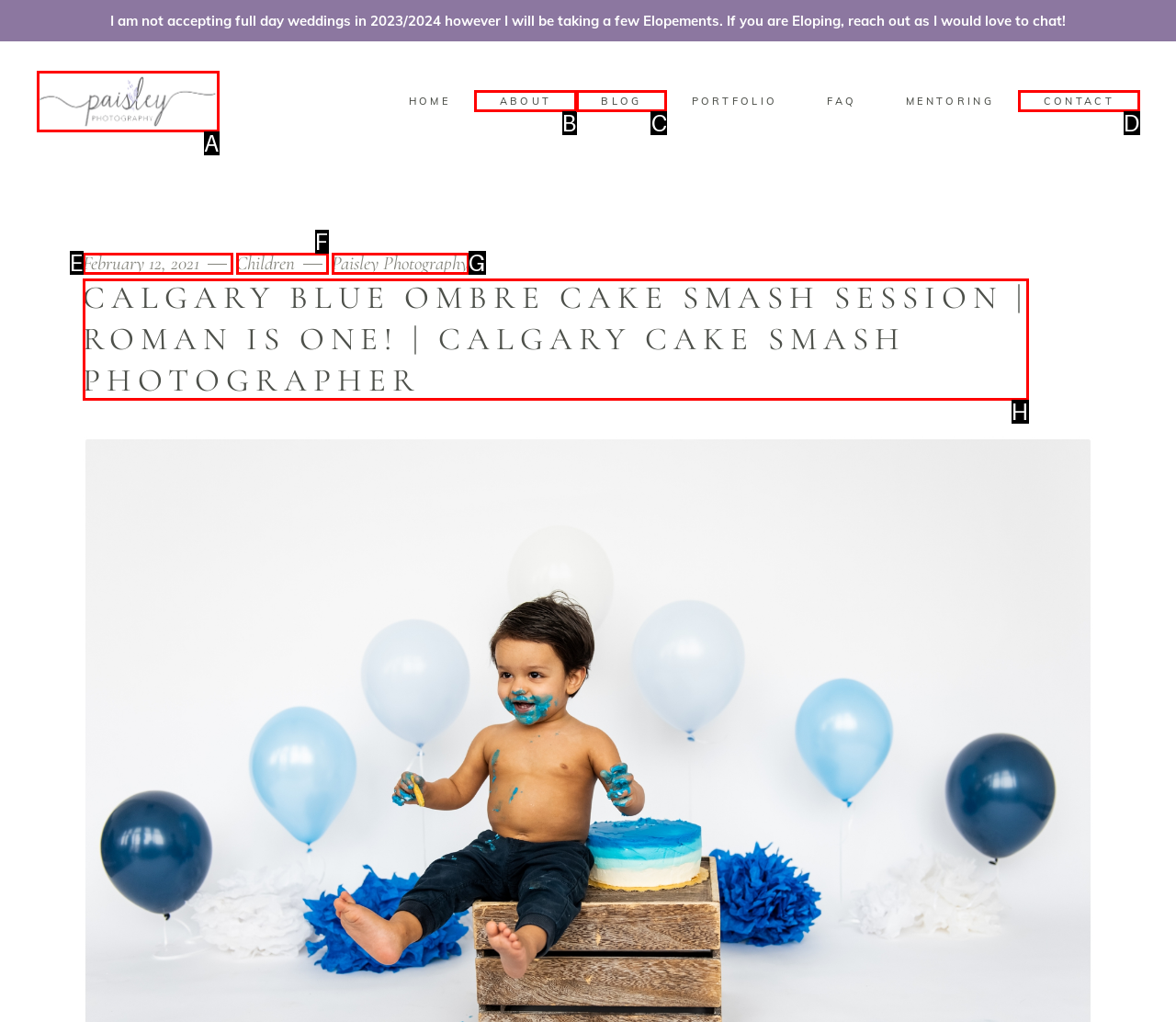Provide the letter of the HTML element that you need to click on to perform the task: Read more about C2RO NEWS.
Answer with the letter corresponding to the correct option.

None